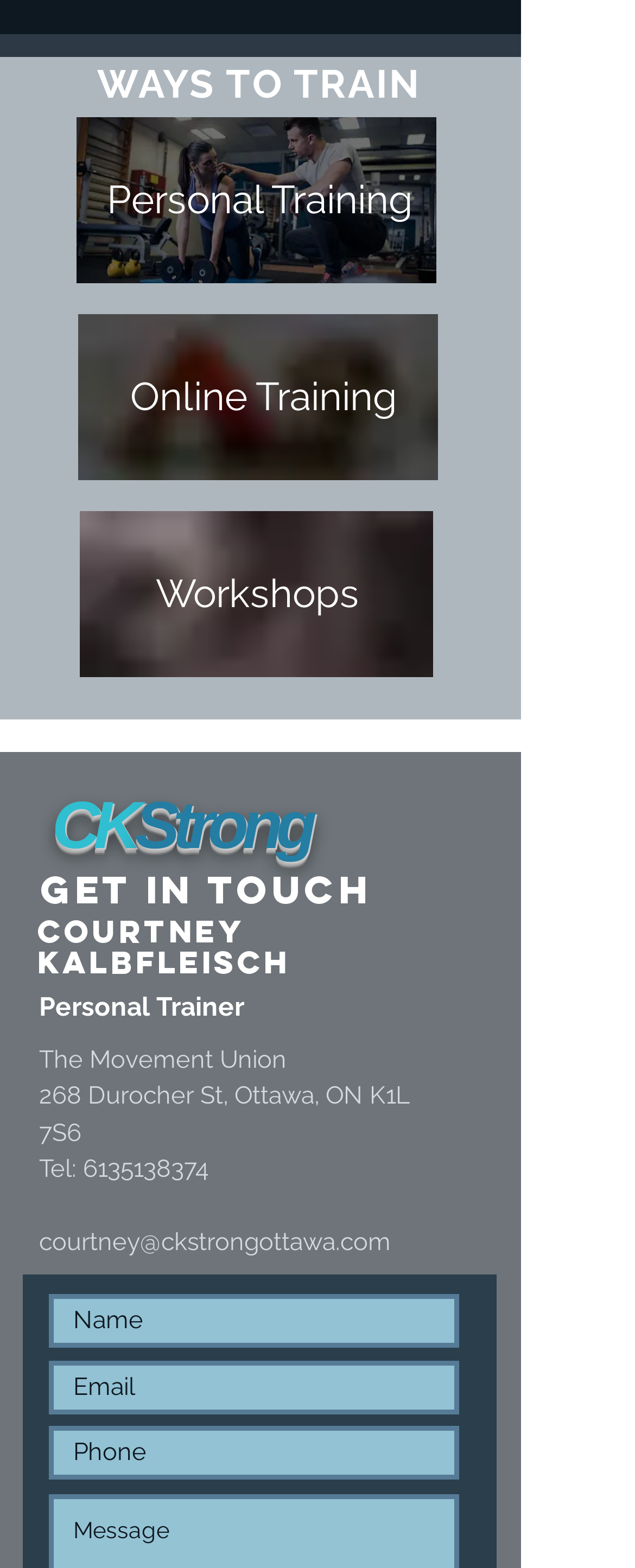Use a single word or phrase to answer the question:
What is the address of CKStrong?

268 Durocher St, Ottawa, ON K1L 7S6